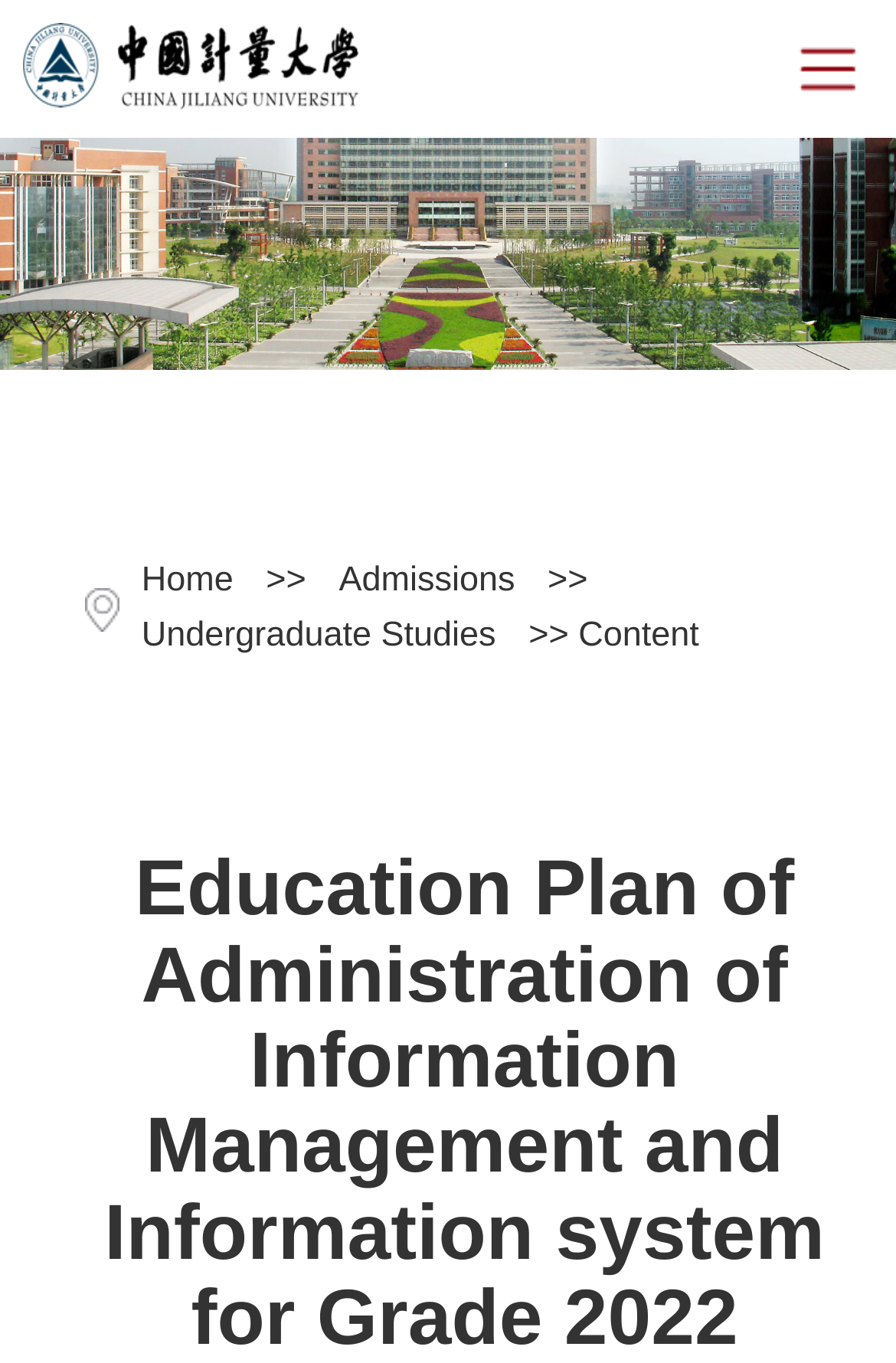Please identify the bounding box coordinates of the clickable region that I should interact with to perform the following instruction: "Go to the home page". The coordinates should be expressed as four float numbers between 0 and 1, i.e., [left, top, right, bottom].

[0.4, 0.308, 1.0, 0.396]